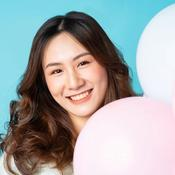What is the woman holding?
Answer briefly with a single word or phrase based on the image.

Pastel balloons